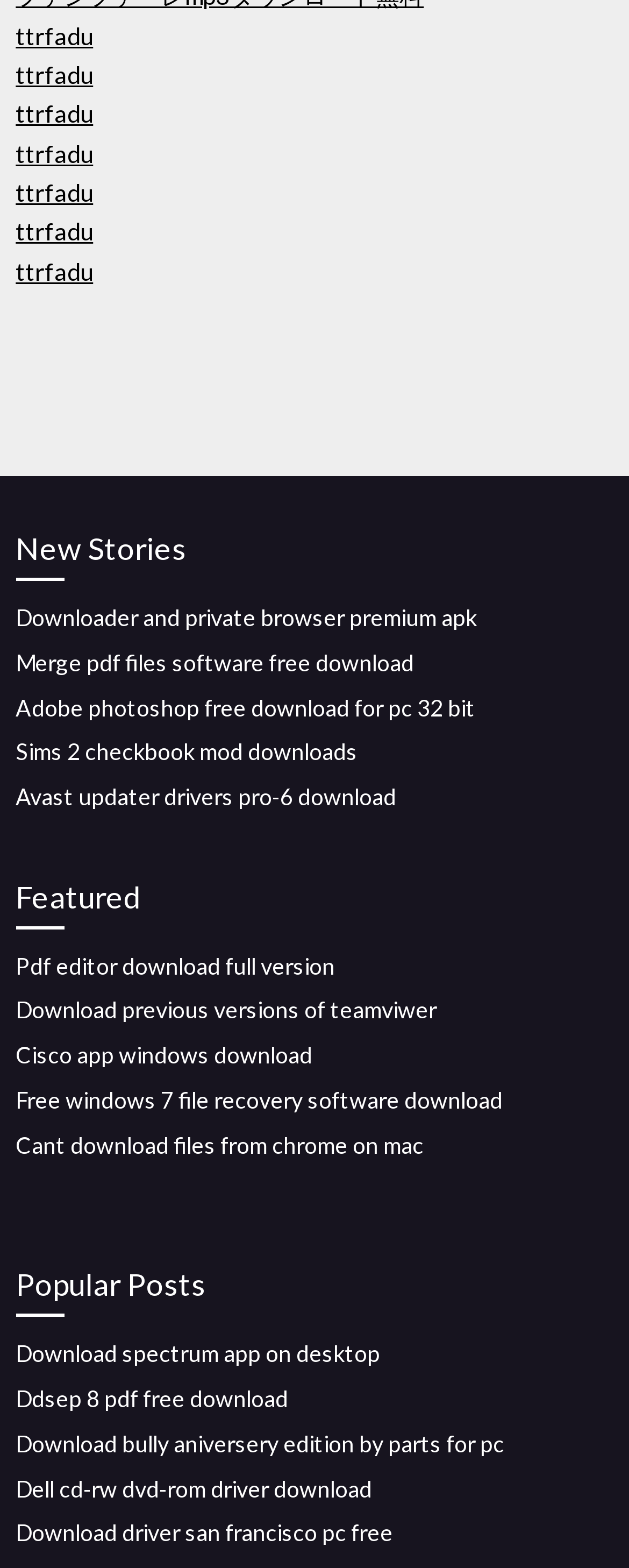Using the webpage screenshot, locate the HTML element that fits the following description and provide its bounding box: "ttrfadu".

[0.025, 0.163, 0.148, 0.182]